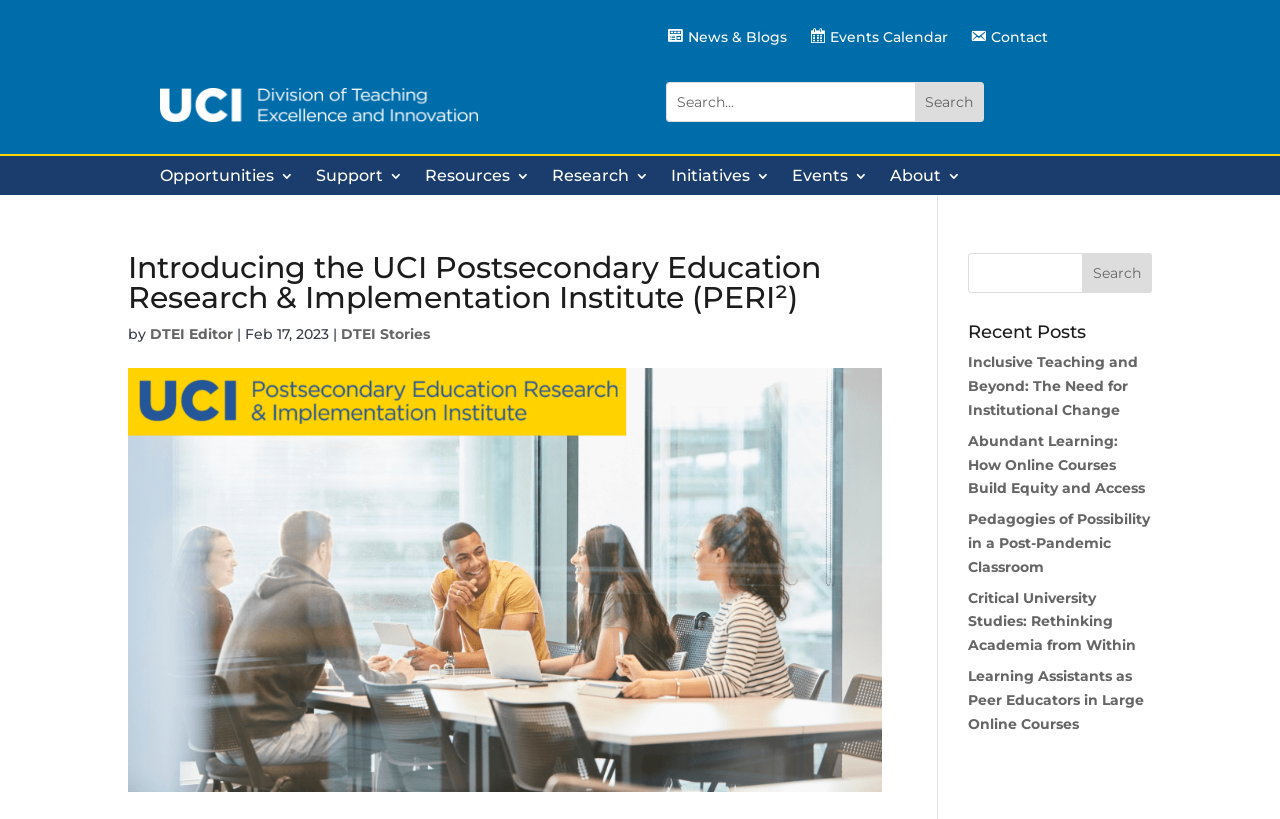Find the bounding box coordinates of the element to click in order to complete the given instruction: "Contact the institute."

[0.758, 0.036, 0.819, 0.064]